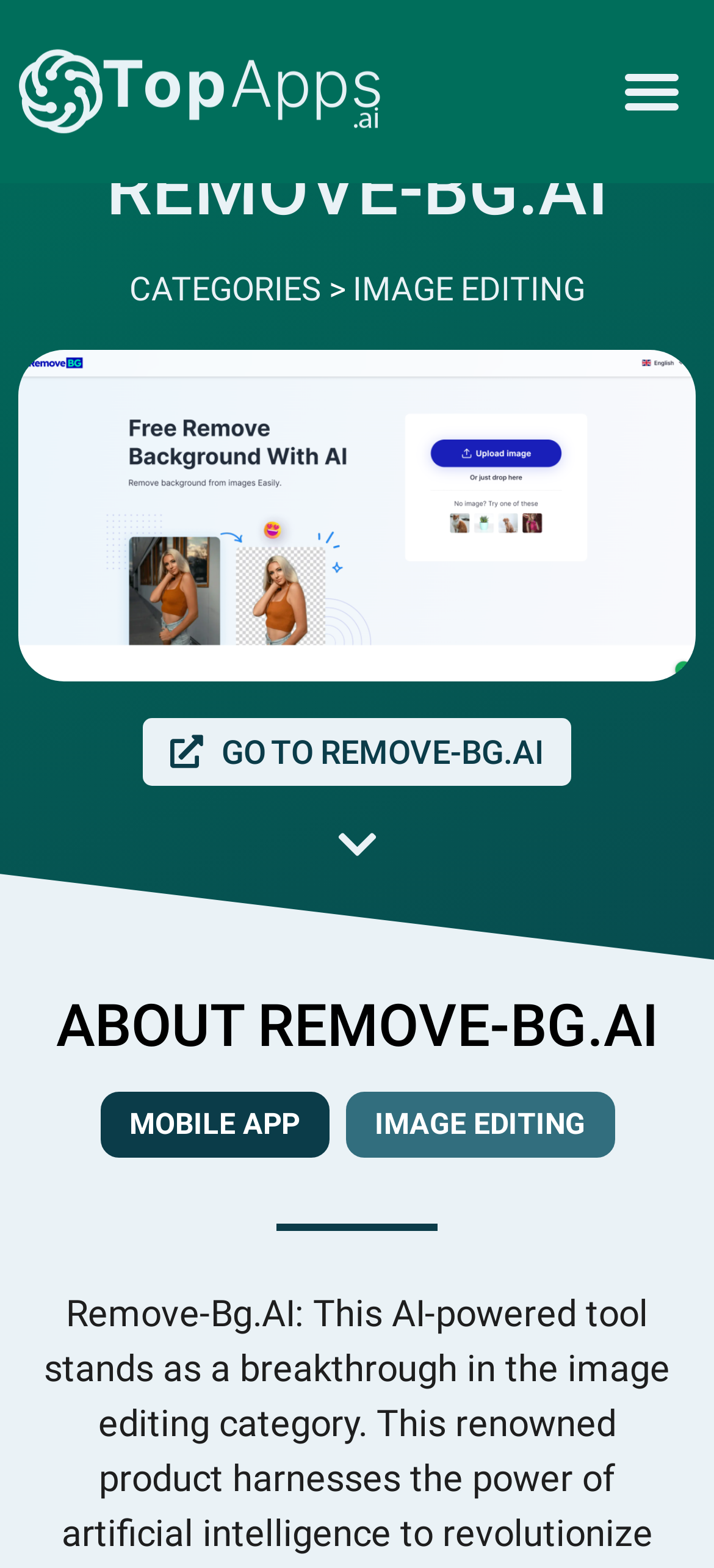What is the purpose of the 'GO TO REMOVE-BG.AI' button?
Refer to the image and answer the question using a single word or phrase.

To go to Remove-Bg.AI